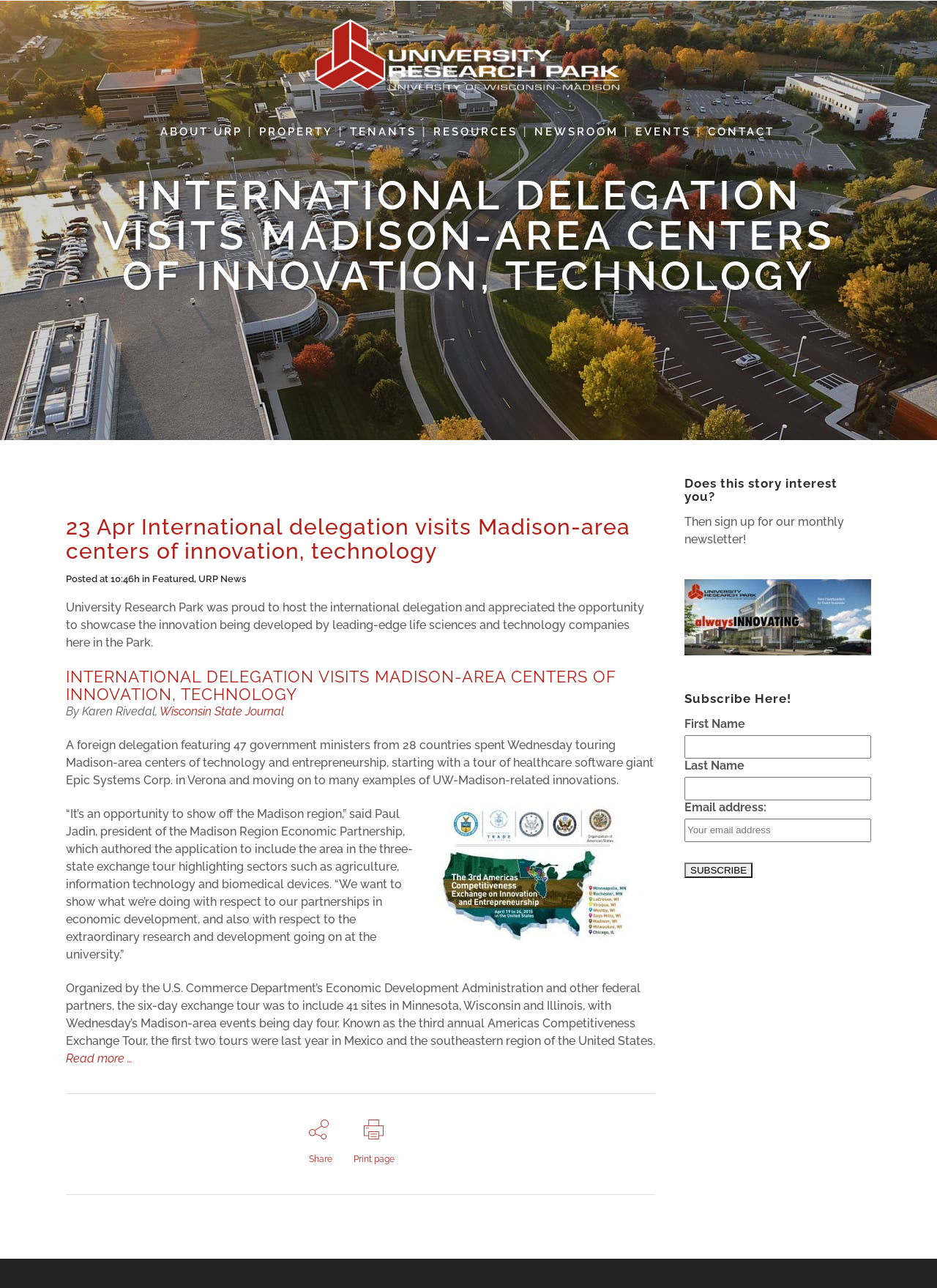Determine the bounding box coordinates in the format (top-left x, top-left y, bottom-right x, bottom-right y). Ensure all values are floating point numbers between 0 and 1. Identify the bounding box of the UI element described by: parent_node: First Name name="FNAME"

[0.73, 0.571, 0.93, 0.589]